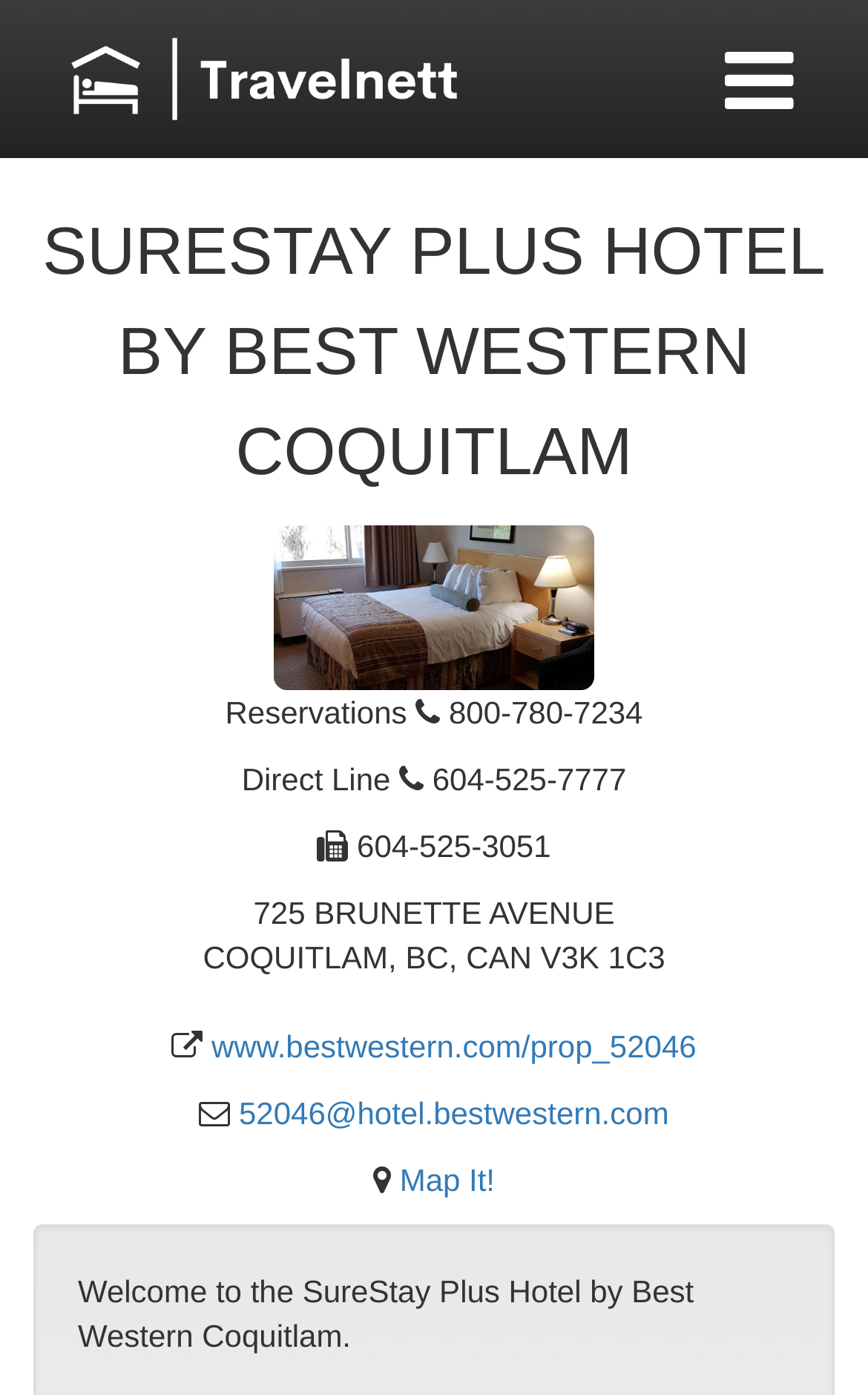Describe in detail what you see on the webpage.

The webpage is about the SureStay Plus Hotel by Best Western Coquitlam. At the top left, there is a link to the TravelNett homepage, accompanied by an image with the same description. On the top right, there is a button with a icon. 

Below the top section, the hotel's name is prominently displayed as a heading. To the right of the hotel's name, there is a large image, likely a photo of the hotel. 

Underneath the hotel's name, there is a section with contact information. The text "Reservations" is followed by a phone number "800-780-7234". Below that, there is a "Direct Line" with phone number "604-525-7777", and another phone number "604-525-3051". 

Further down, there is a group of text elements displaying the hotel's address: "725 BRUNETTE AVENUE", "COQUITLAM, BC, CAN V3K 1C3". 

Below the address, there are three links: one to the hotel's website on bestwestern.com, another to an email address, and a "Map It!" link. 

At the very bottom of the page, there is a welcome message: "Welcome to the SureStay Plus Hotel by Best Western Coquitlam."